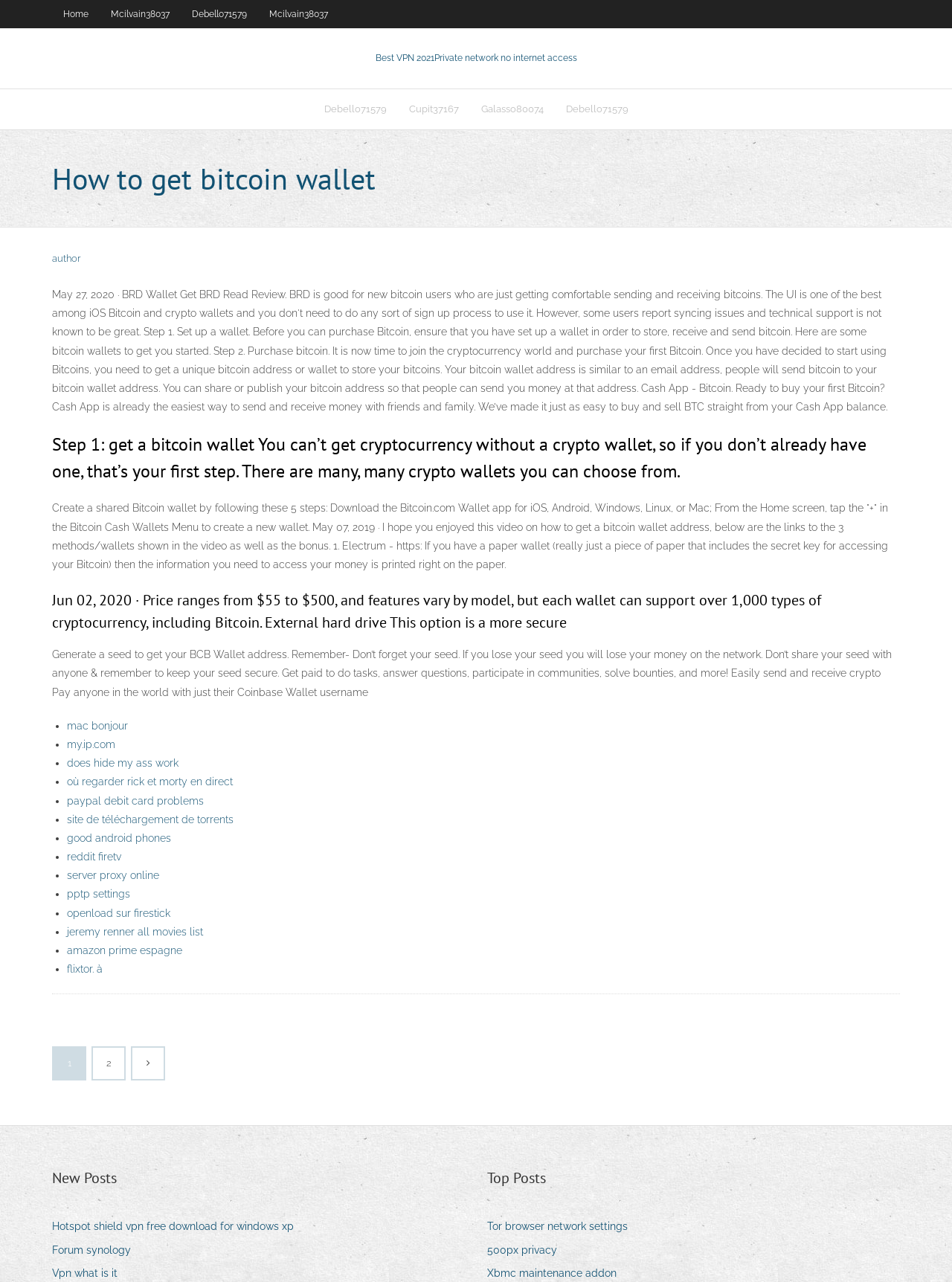Answer the question in one word or a short phrase:
How many types of cryptocurrency can each wallet support?

Over 1,000